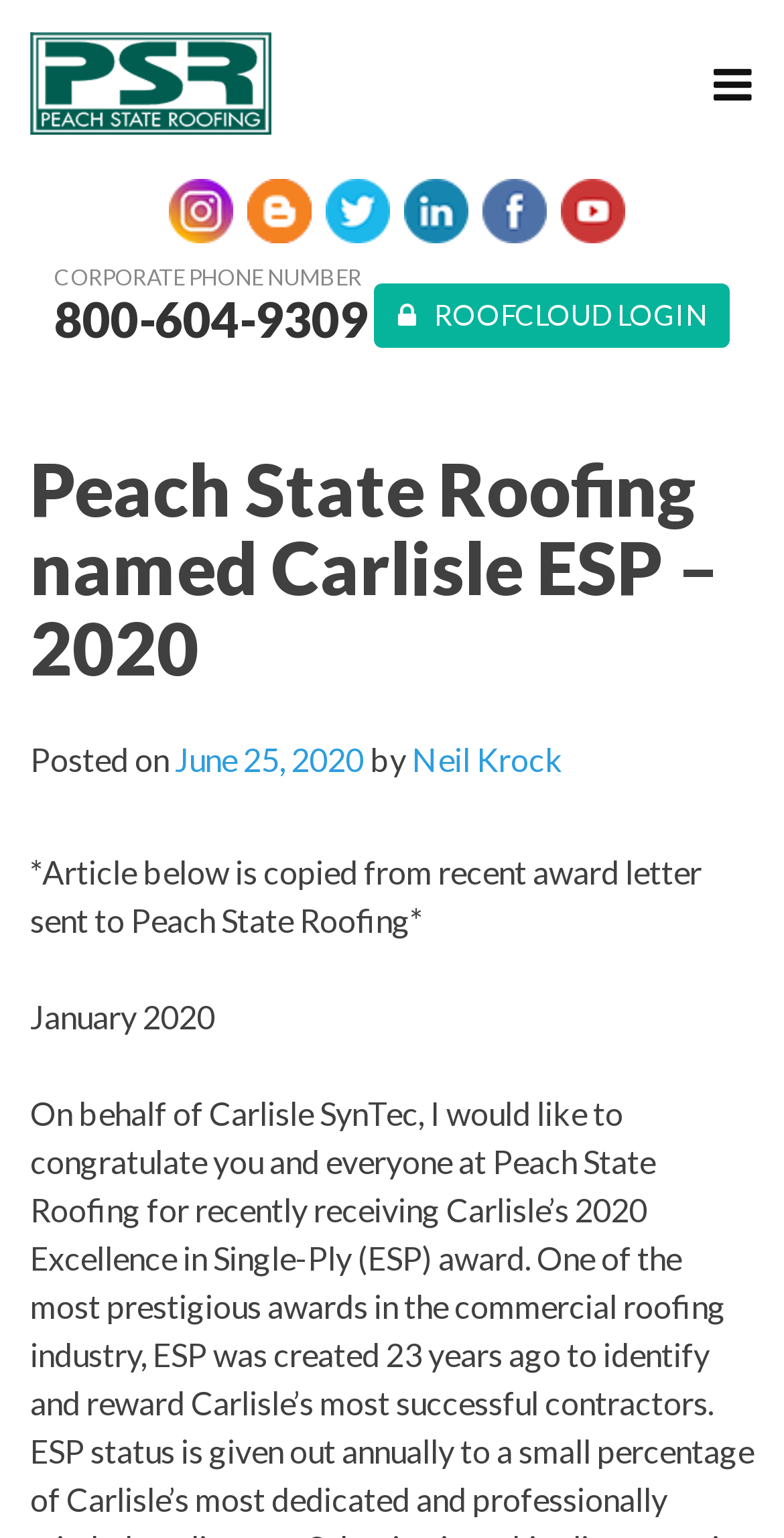Identify the bounding box for the UI element described as: "800-604-9309". Ensure the coordinates are four float numbers between 0 and 1, formatted as [left, top, right, bottom].

[0.069, 0.189, 0.469, 0.227]